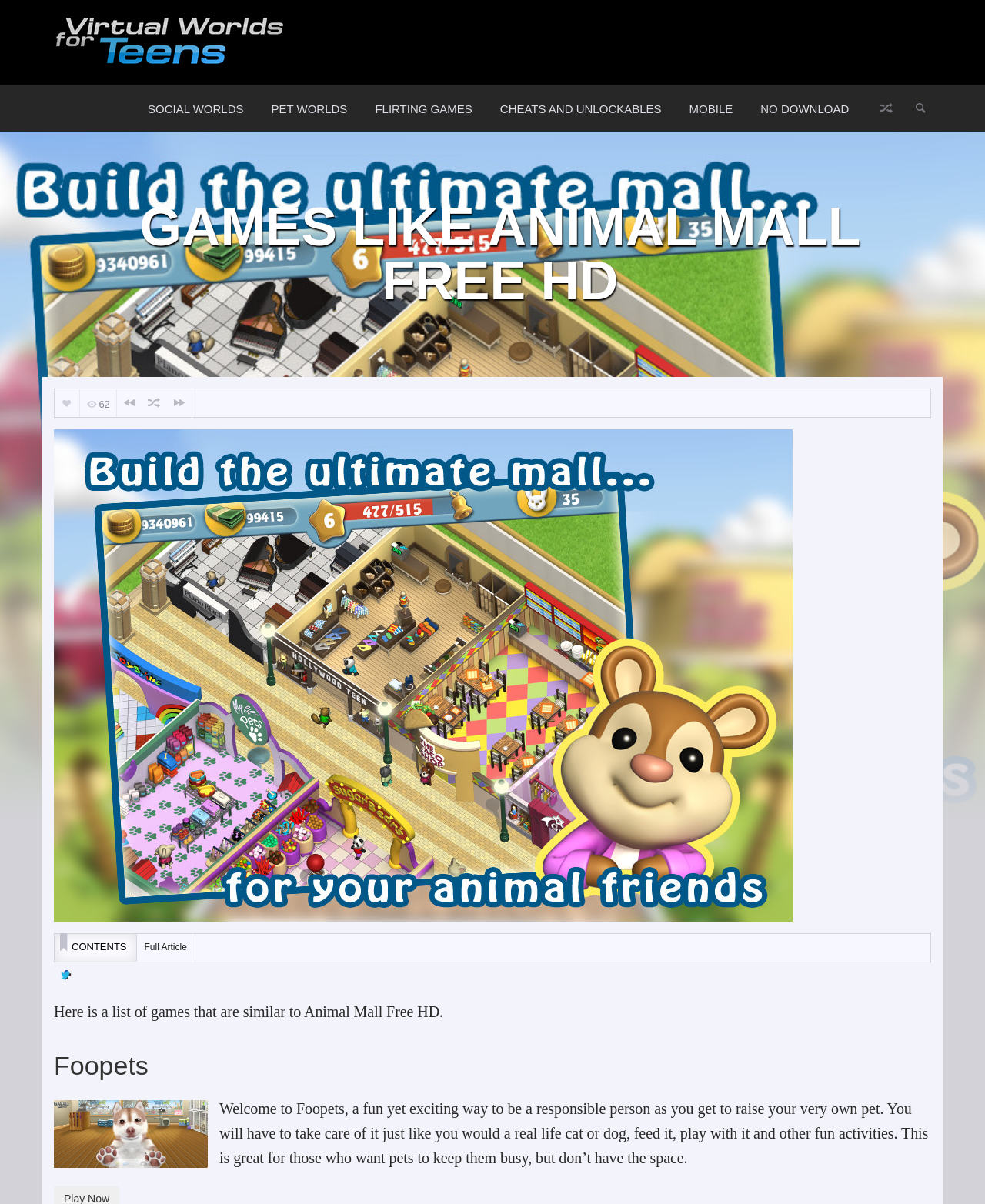Locate the coordinates of the bounding box for the clickable region that fulfills this instruction: "View Full Article".

[0.139, 0.776, 0.198, 0.799]